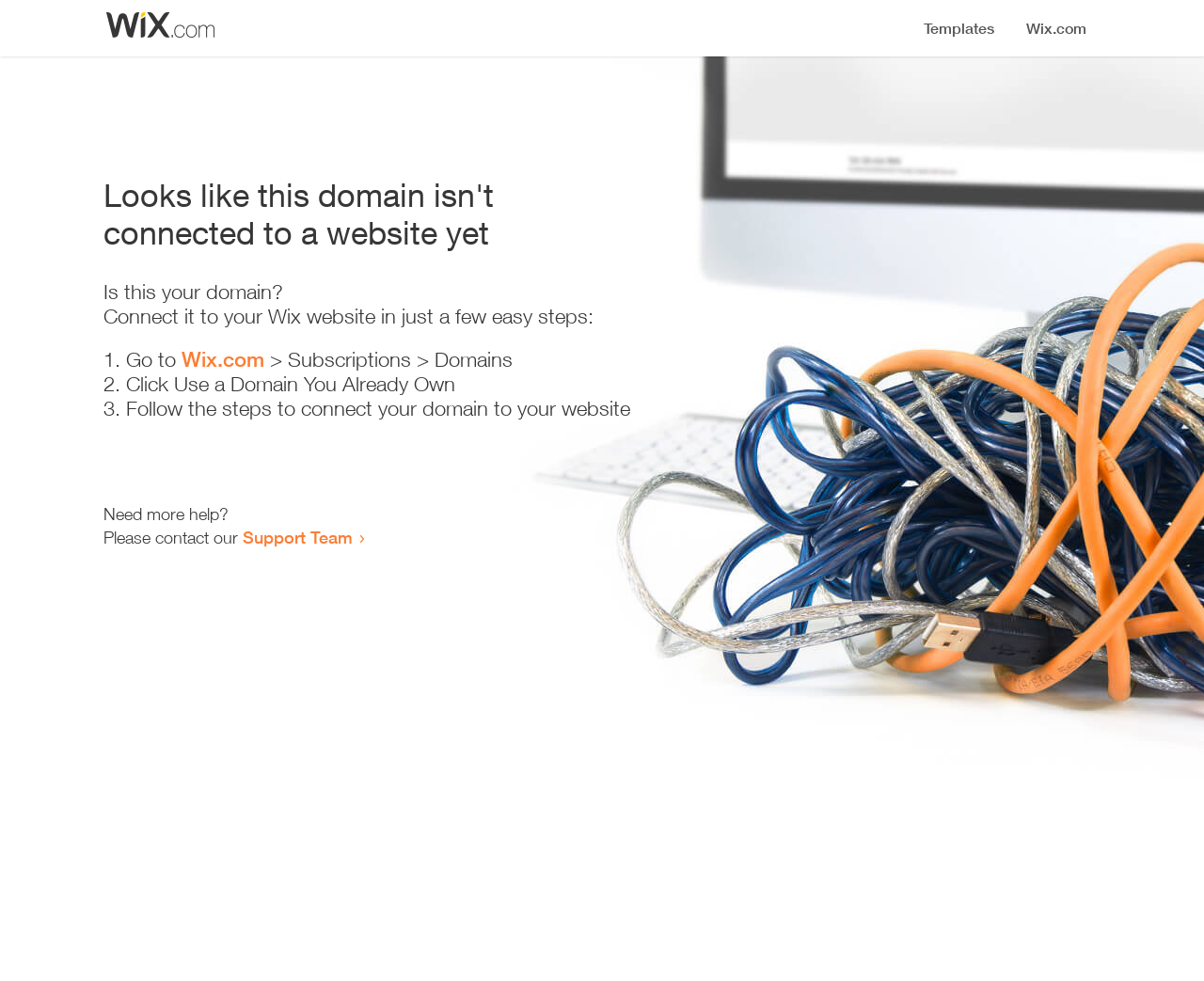Find the main header of the webpage and produce its text content.

Looks like this domain isn't
connected to a website yet